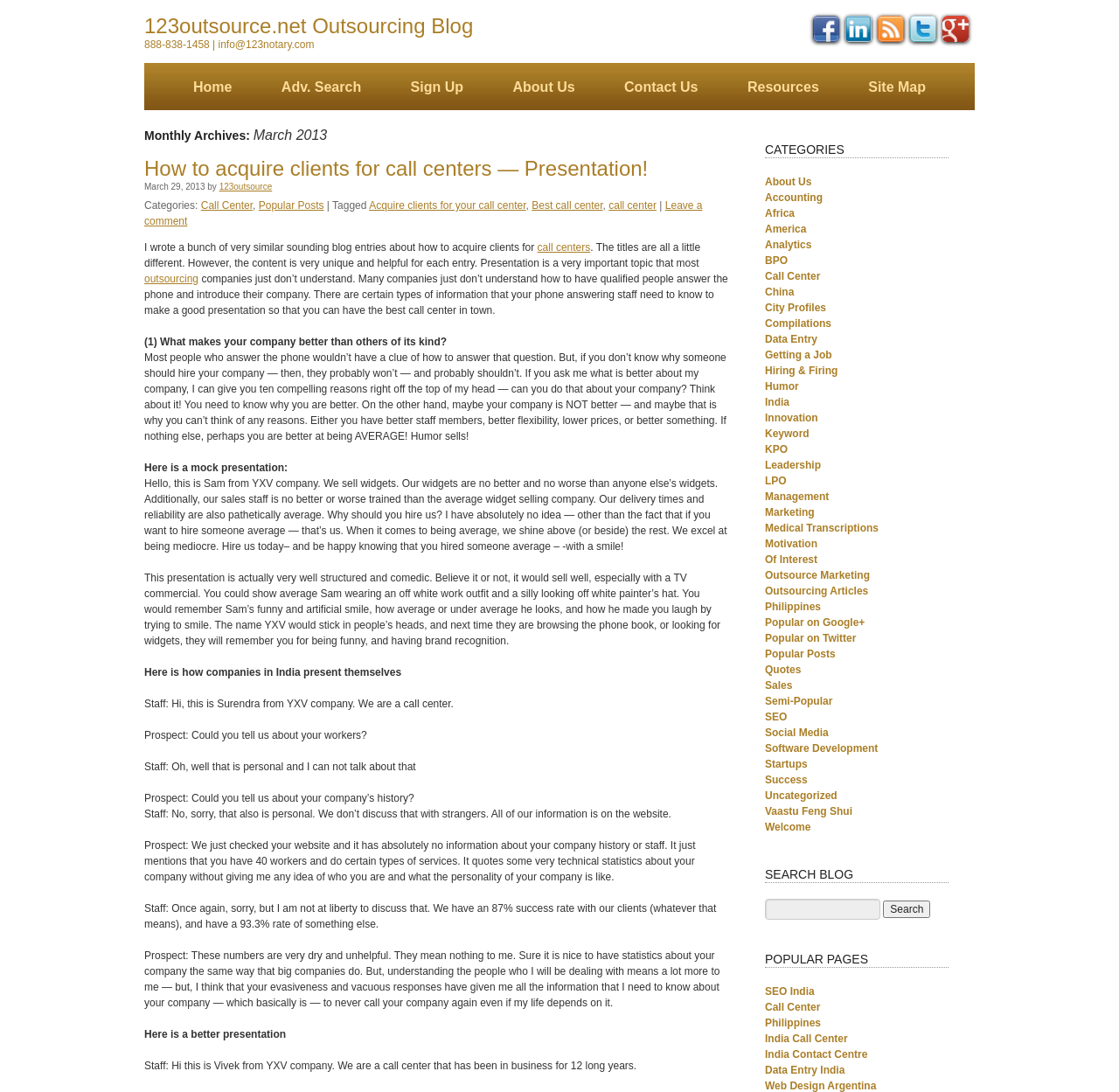Kindly respond to the following question with a single word or a brief phrase: 
What is the phone number of 123outsource.net?

888-838-1458